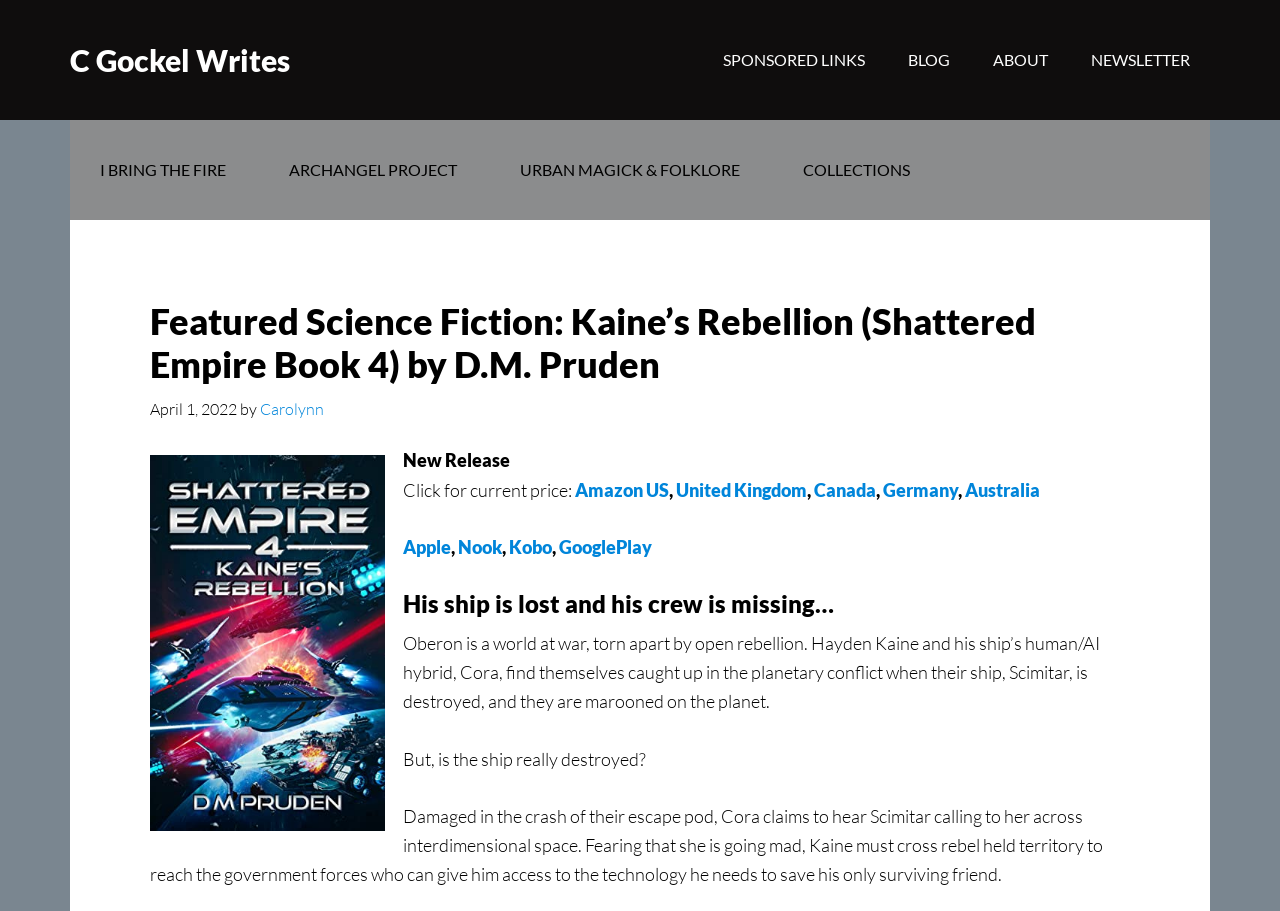Identify the bounding box coordinates of the element to click to follow this instruction: 'View the ABOUT page'. Ensure the coordinates are four float values between 0 and 1, provided as [left, top, right, bottom].

[0.76, 0.0, 0.834, 0.132]